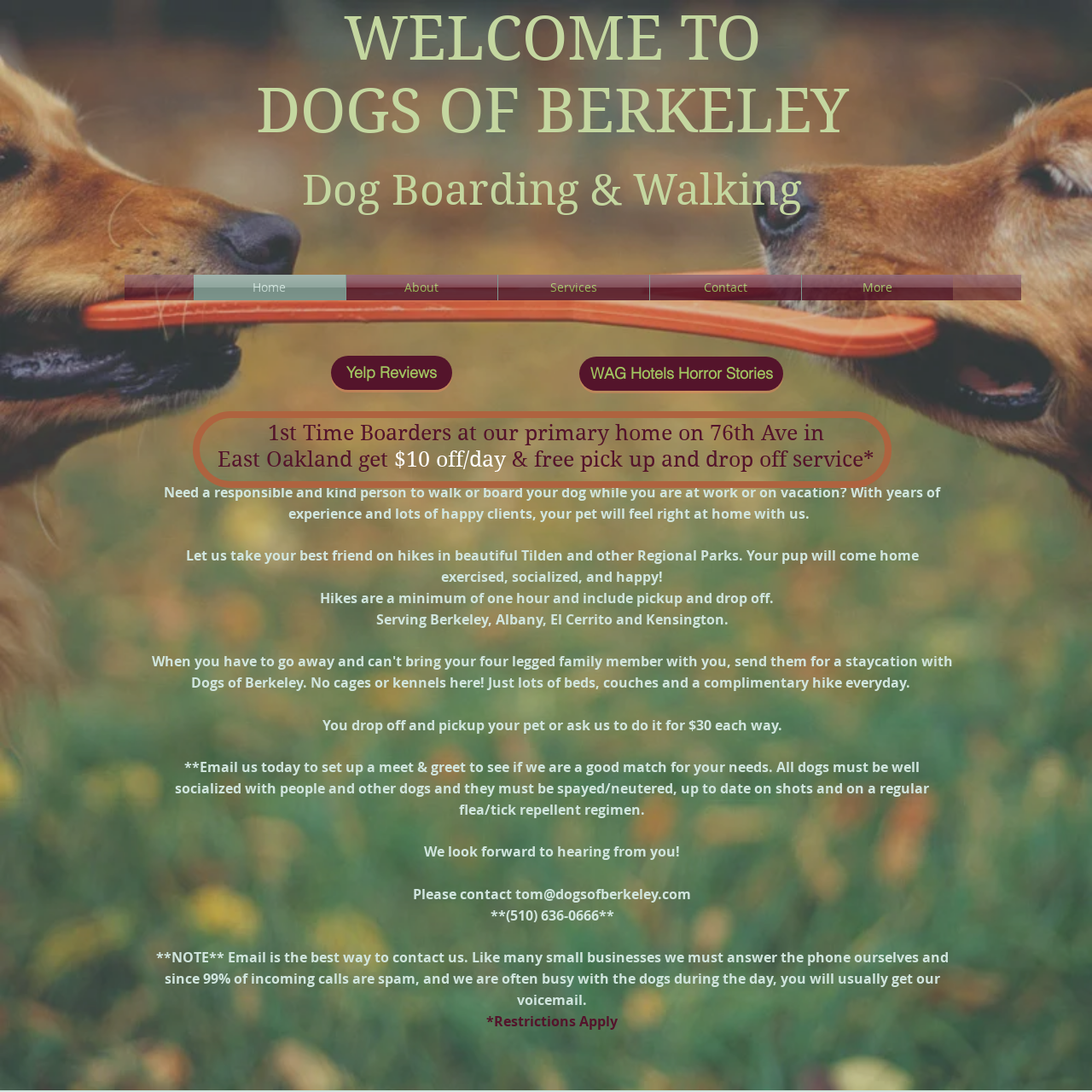Using the provided description: "Yelp Reviews", find the bounding box coordinates of the corresponding UI element. The output should be four float numbers between 0 and 1, in the format [left, top, right, bottom].

[0.303, 0.326, 0.414, 0.357]